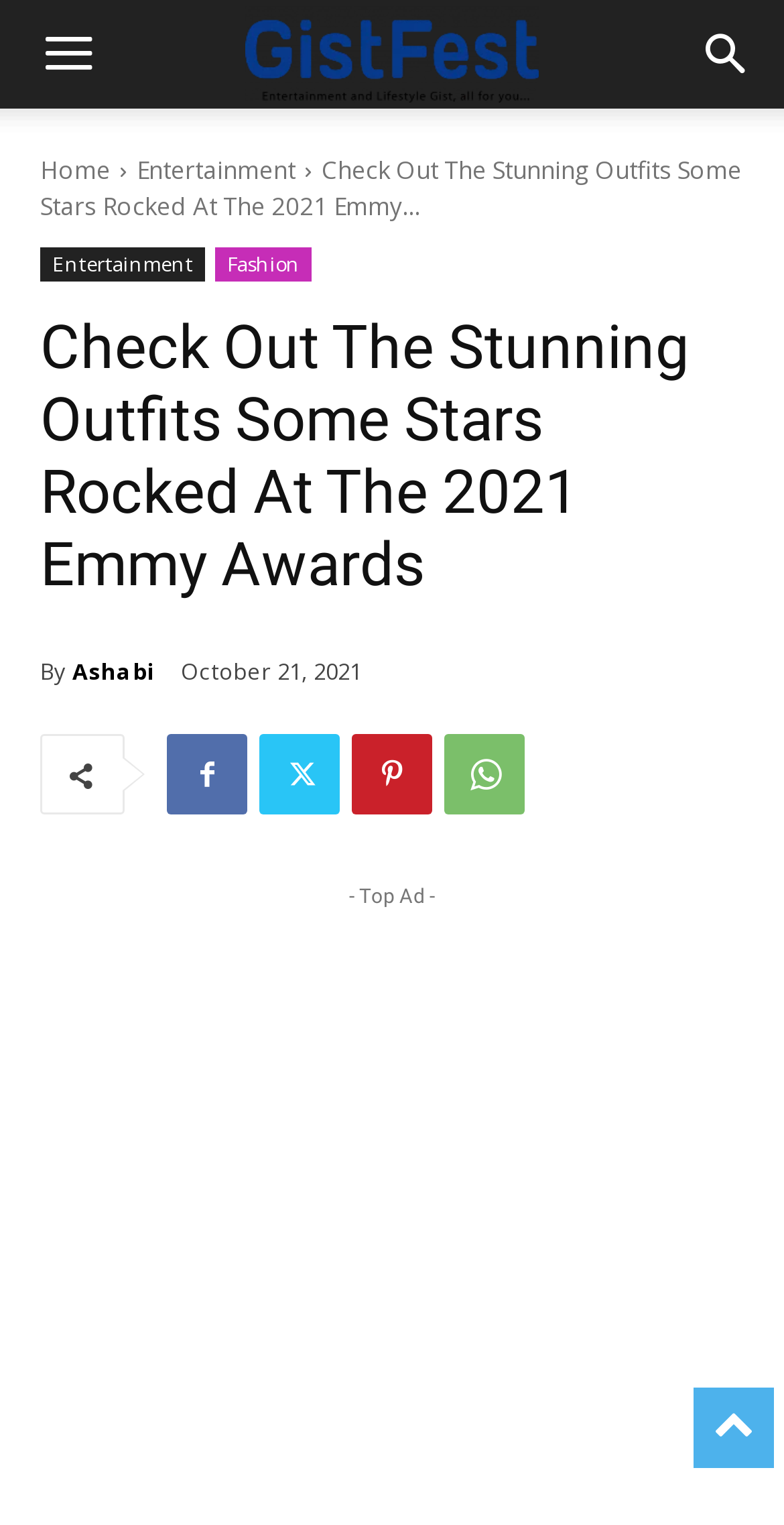Using the information shown in the image, answer the question with as much detail as possible: What is the purpose of the webpage?

Based on the content of the webpage, specifically the heading and the text, it appears that the purpose of the webpage is to showcase the stunning outfits worn by celebrities at the 2021 Emmy Awards.